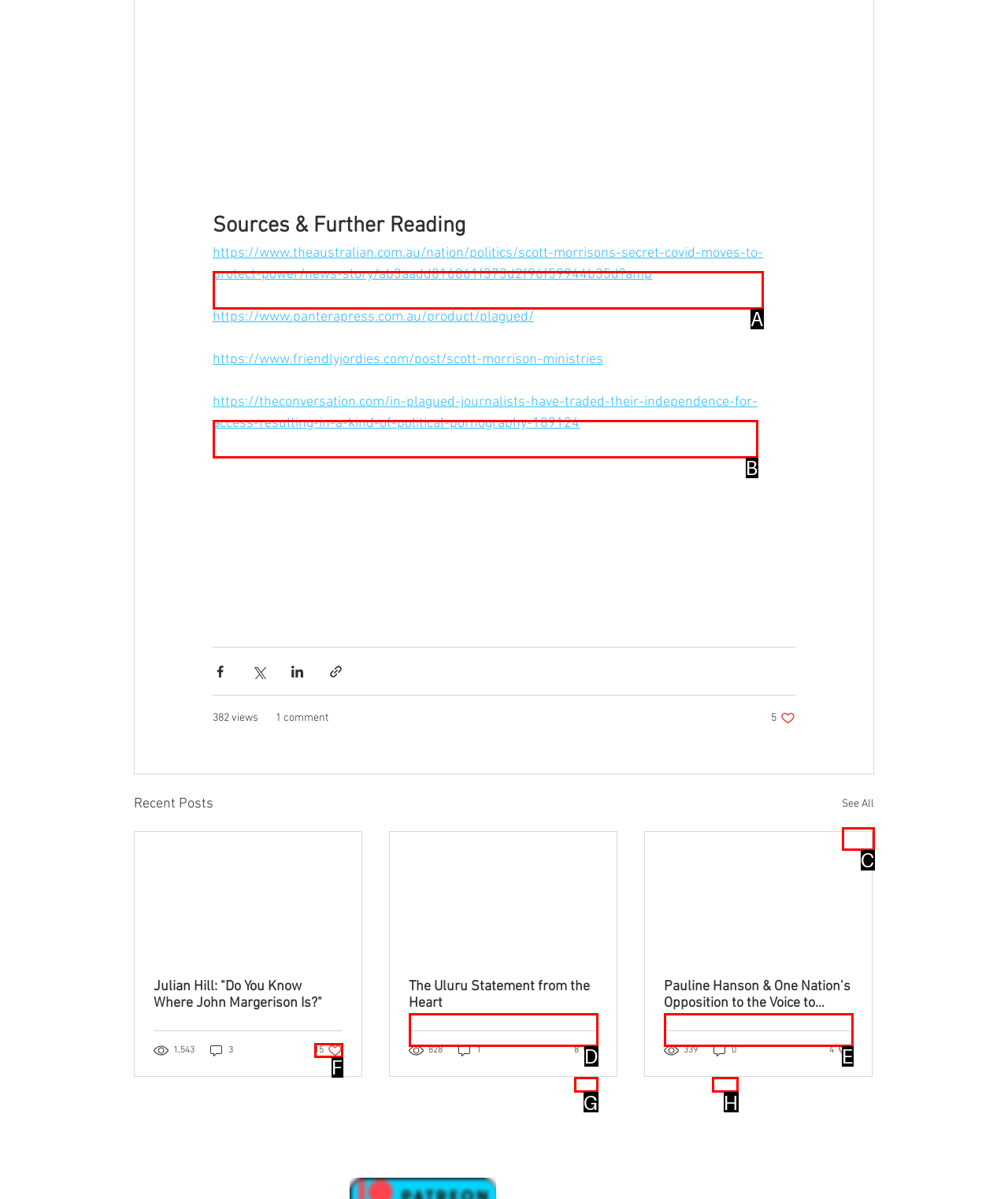Determine which option should be clicked to carry out this task: Like the post with 15 likes
State the letter of the correct choice from the provided options.

F